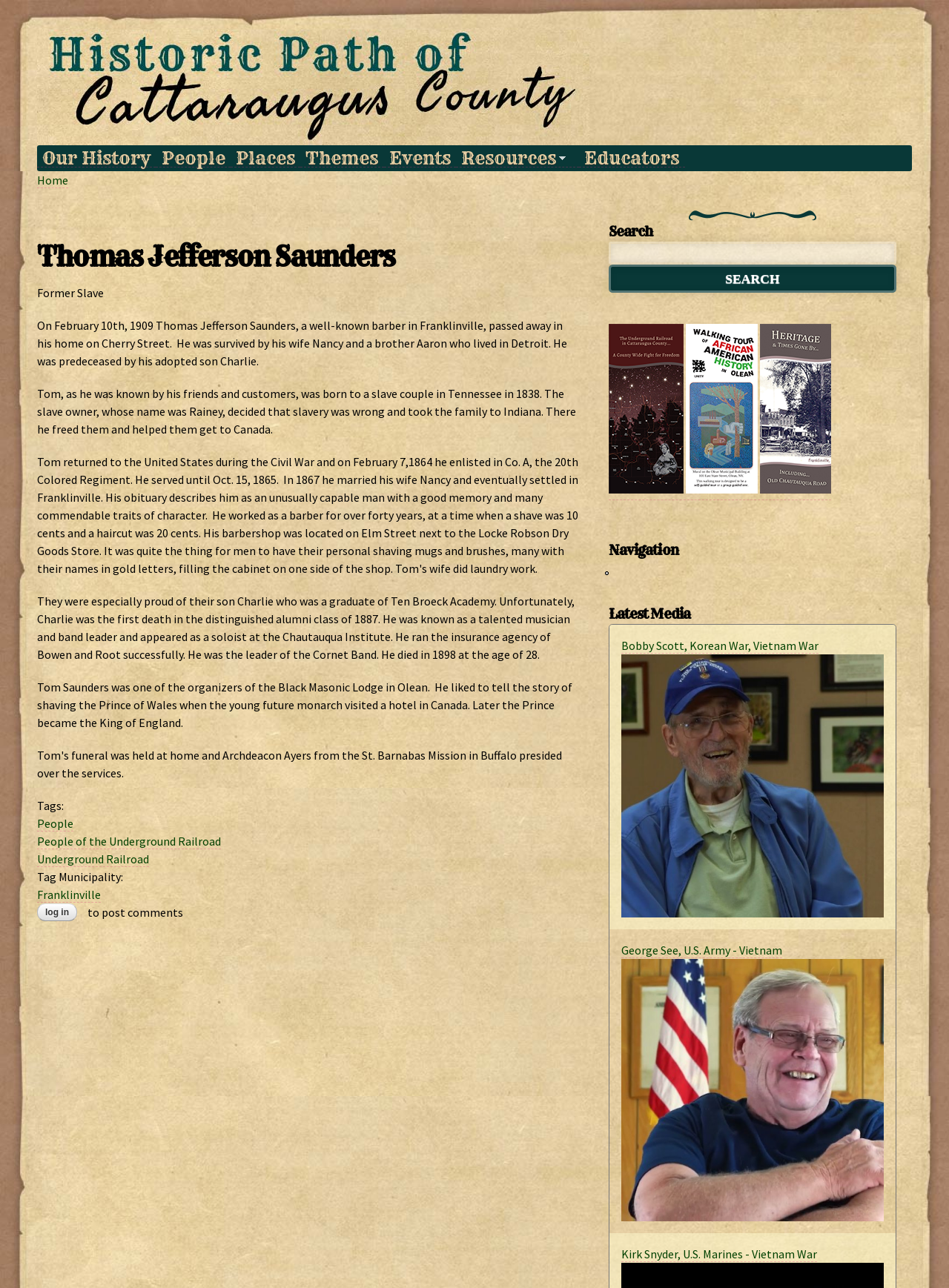Create an elaborate caption that covers all aspects of the webpage.

The webpage is about Thomas Jefferson Saunders, a historic figure from Cattaraugus County. At the top, there is a navigation menu with links to "Our History", "People", "Places", "Themes", "Events", "Resources", and "Educators". Below the menu, there is a heading with the title "Thomas Jefferson Saunders". 

The main content of the page is an article about Thomas Jefferson Saunders, a former slave who became a well-known barber in Franklinville. The article describes his life, including his birth in Tennessee, his family's journey to Canada, and his return to the United States during the Civil War. It also mentions his son Charlie, who was a talented musician and band leader, and his involvement in the Black Masonic Lodge in Olean.

On the right side of the page, there is a search bar with a "Search" button. Below the search bar, there are links to "Request a brochure" and a section titled "Navigation" with a list of items. Further down, there is a section titled "Latest Media" with links to stories about veterans, including Bobby Scott and George See, each with an accompanying image.

At the bottom of the page, there are links to "log in" and "post comments", as well as tags related to the article, including "People", "People of the Underground Railroad", "Underground Railroad", and "Franklinville".